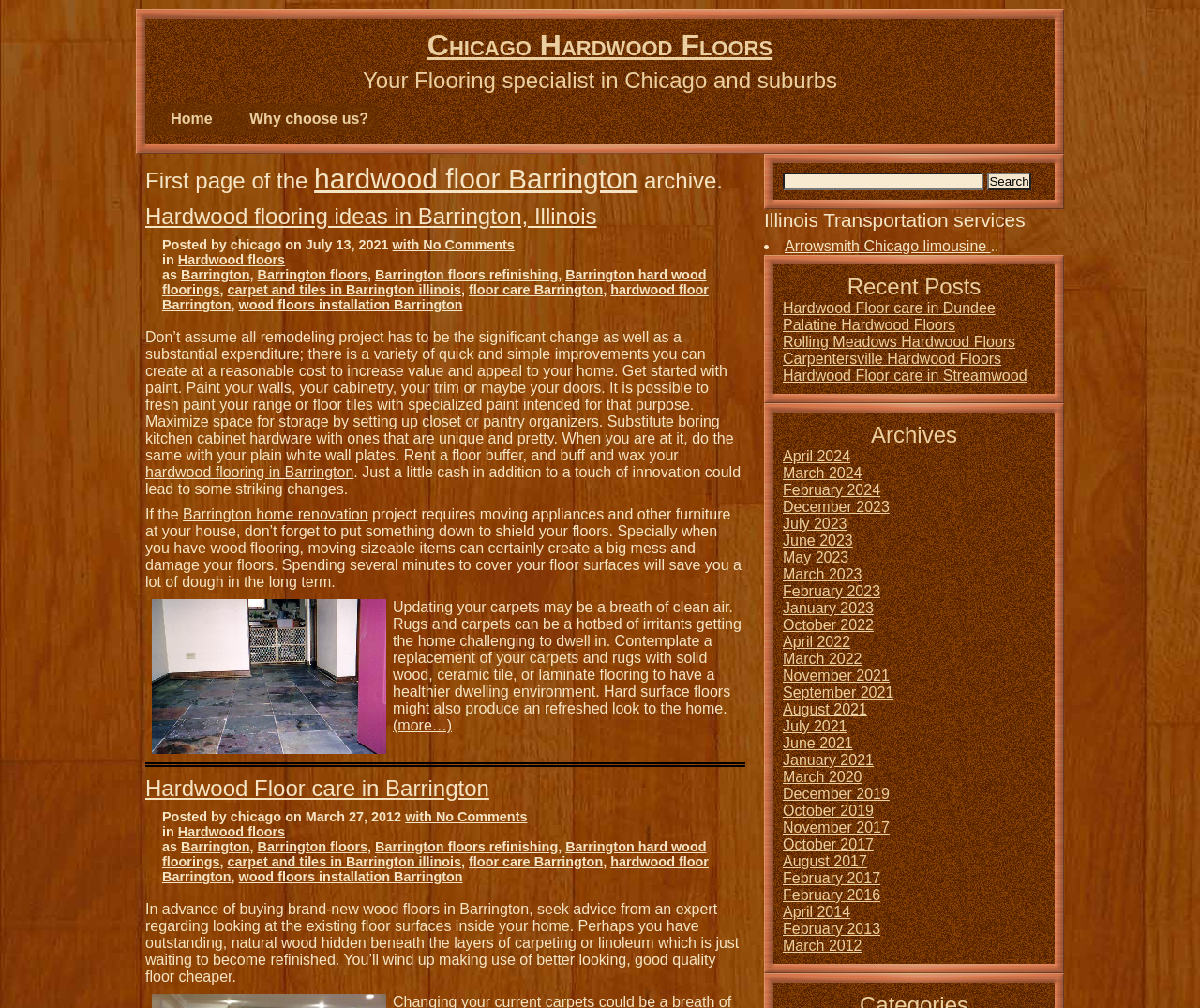What is the purpose of the search box?
Analyze the image and deliver a detailed answer to the question.

The purpose of the search box is to search the website, which is indicated by the search box element with a bounding box coordinate of [0.652, 0.171, 0.871, 0.189] and a button labeled 'Search'.